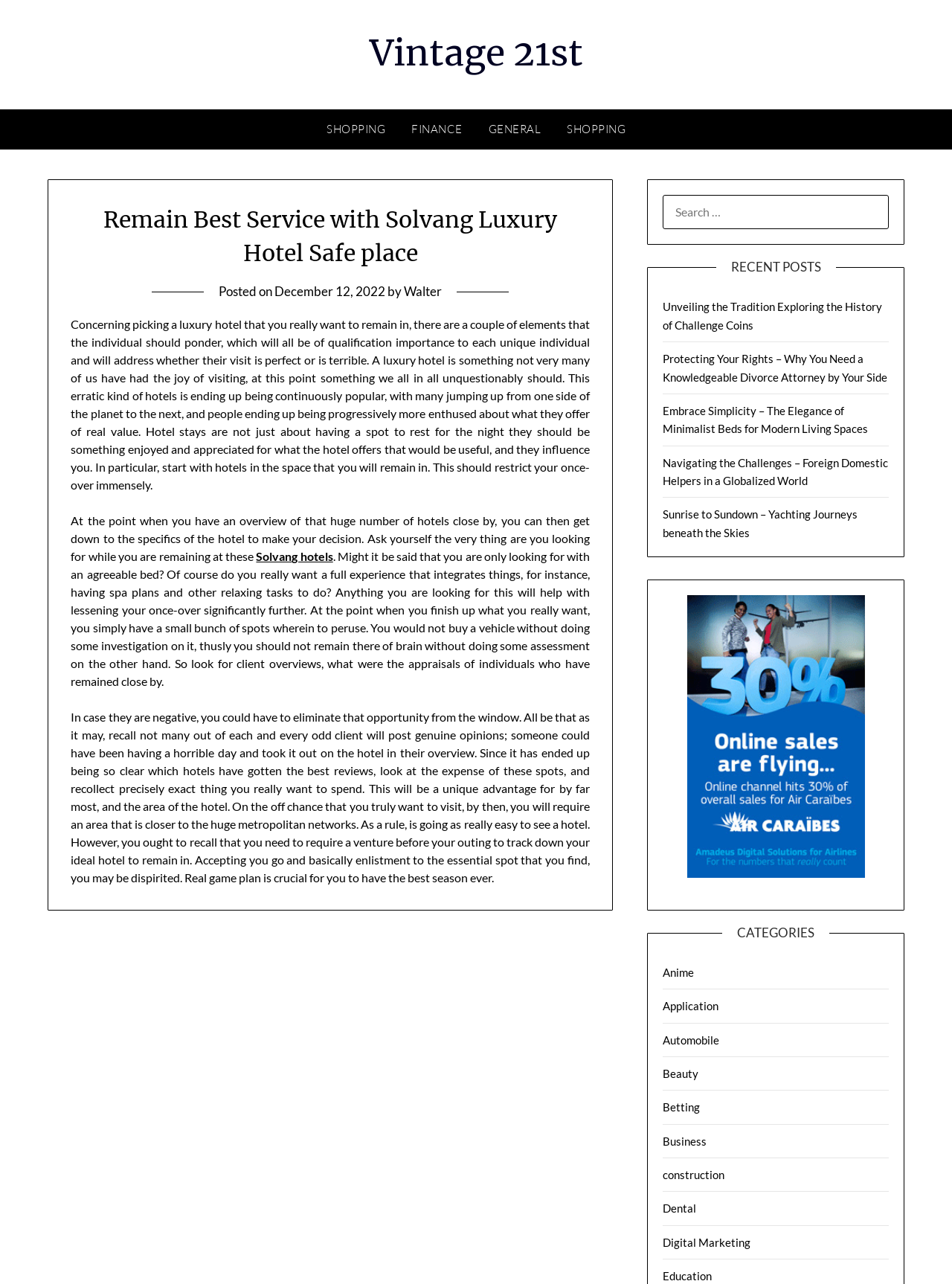Provide the bounding box coordinates for the UI element described in this sentence: "Solvang hotels". The coordinates should be four float values between 0 and 1, i.e., [left, top, right, bottom].

[0.269, 0.428, 0.35, 0.439]